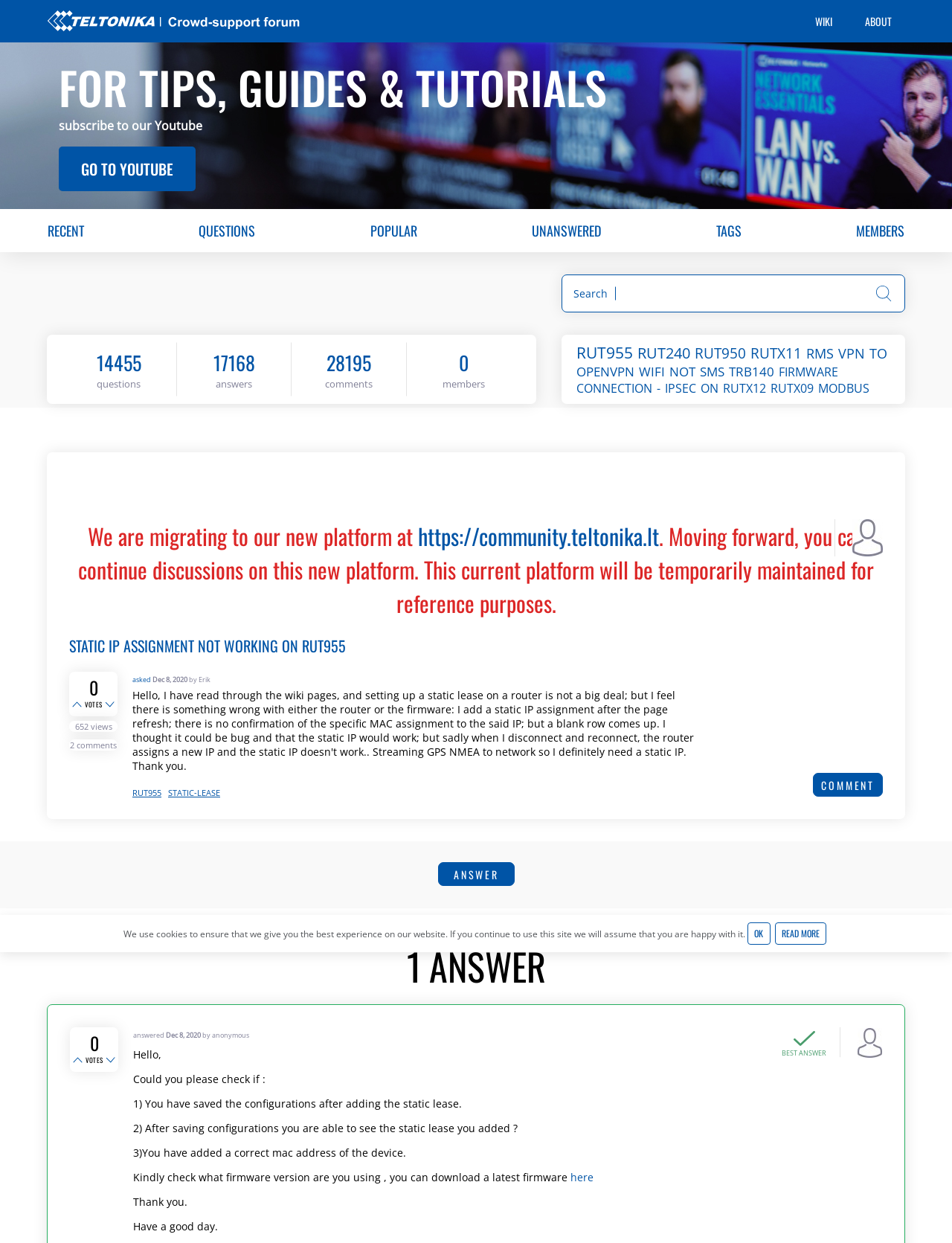Find the bounding box coordinates of the clickable area that will achieve the following instruction: "Ask a question".

[0.46, 0.694, 0.54, 0.713]